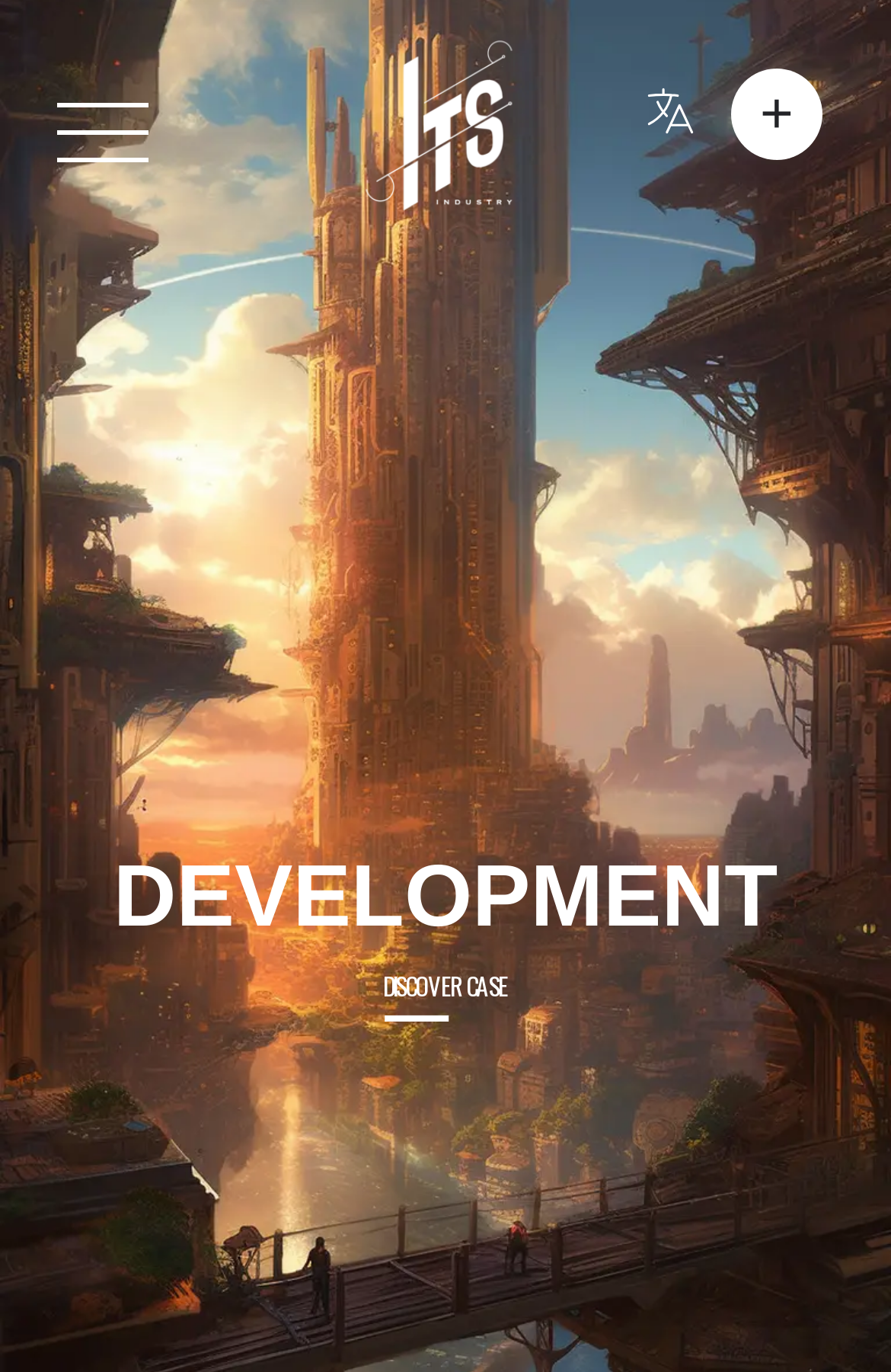How many links are there in the top section?
Identify the answer in the screenshot and reply with a single word or phrase.

2